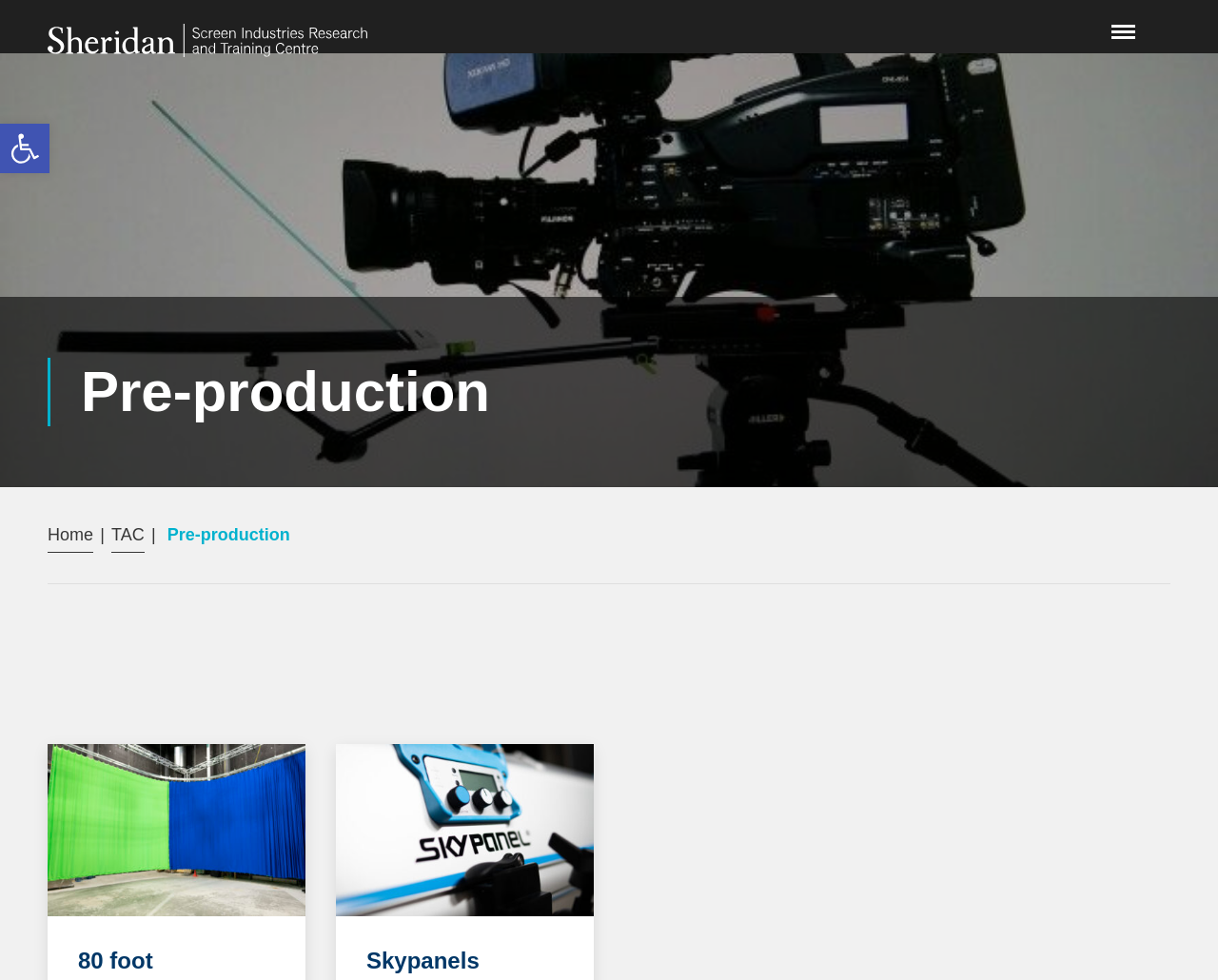Please determine the bounding box coordinates, formatted as (top-left x, top-left y, bottom-right x, bottom-right y), with all values as floating point numbers between 0 and 1. Identify the bounding box of the region described as: name="s" placeholder="Search"

[0.025, 0.045, 0.925, 0.072]